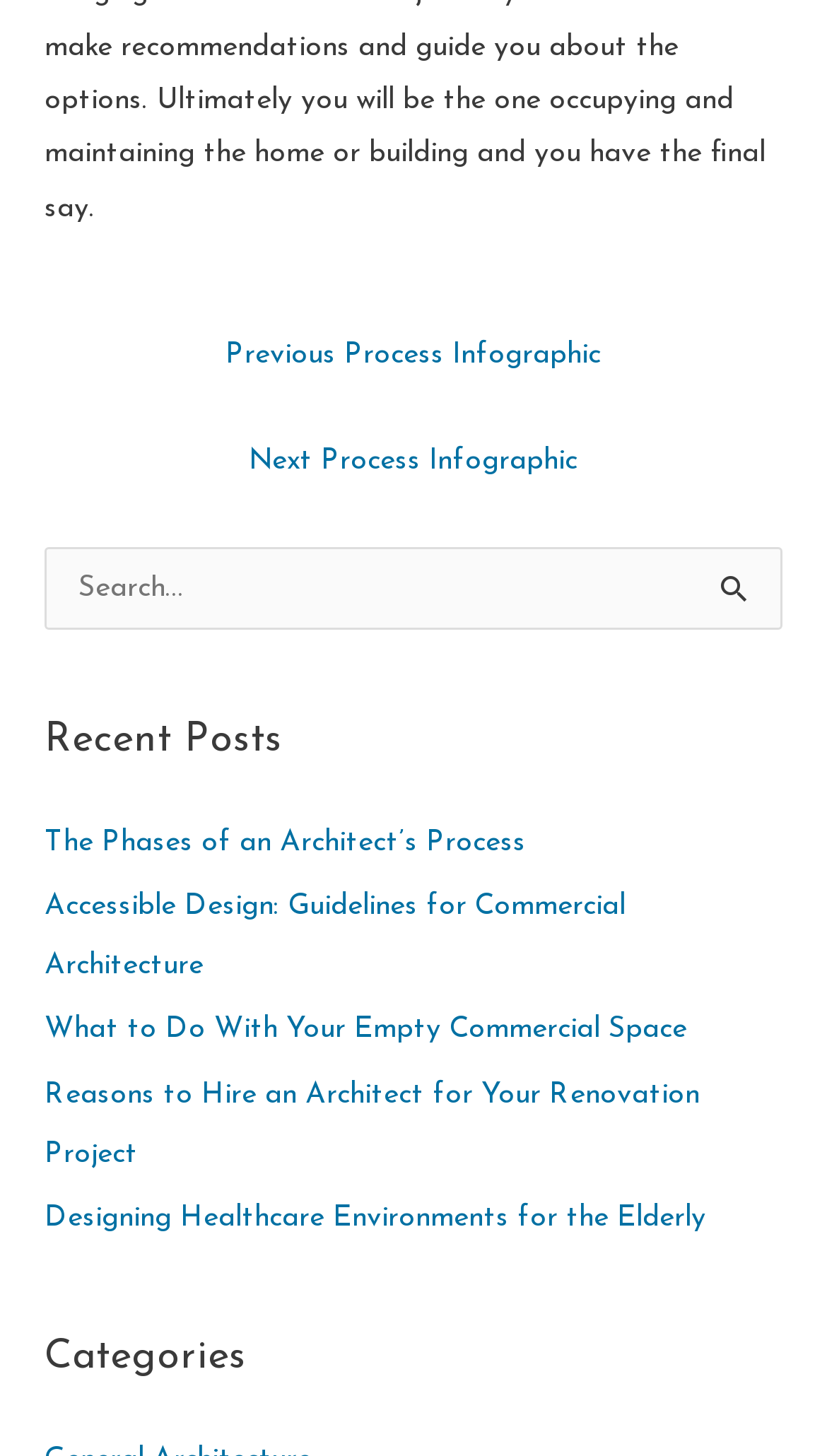Given the description "parent_node: Search for: name="s" placeholder="Search..."", provide the bounding box coordinates of the corresponding UI element.

[0.054, 0.376, 0.946, 0.433]